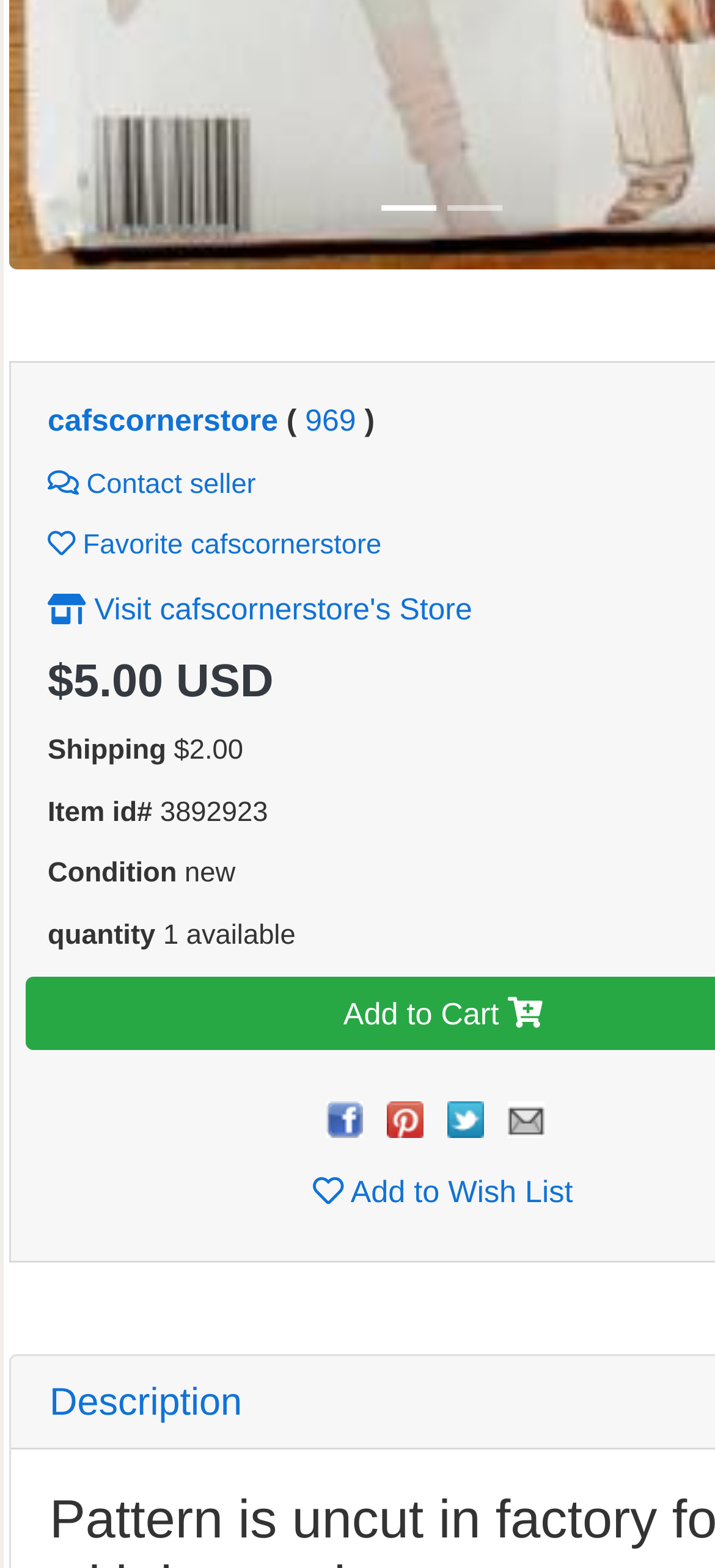What is the seller's name?
Using the screenshot, give a one-word or short phrase answer.

cafscornerstore